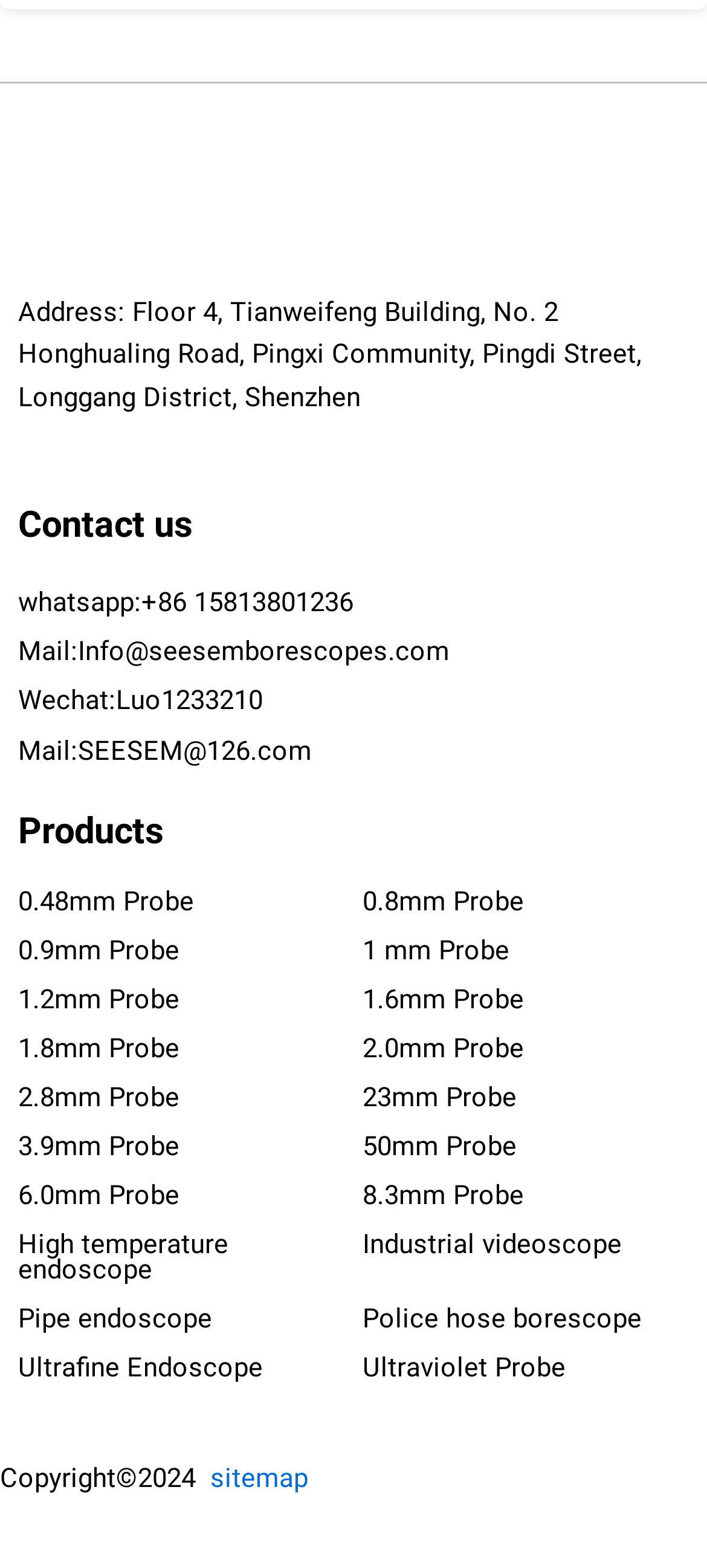Provide the bounding box coordinates of the UI element that matches the description: "High temperature endoscope".

[0.026, 0.785, 0.487, 0.821]